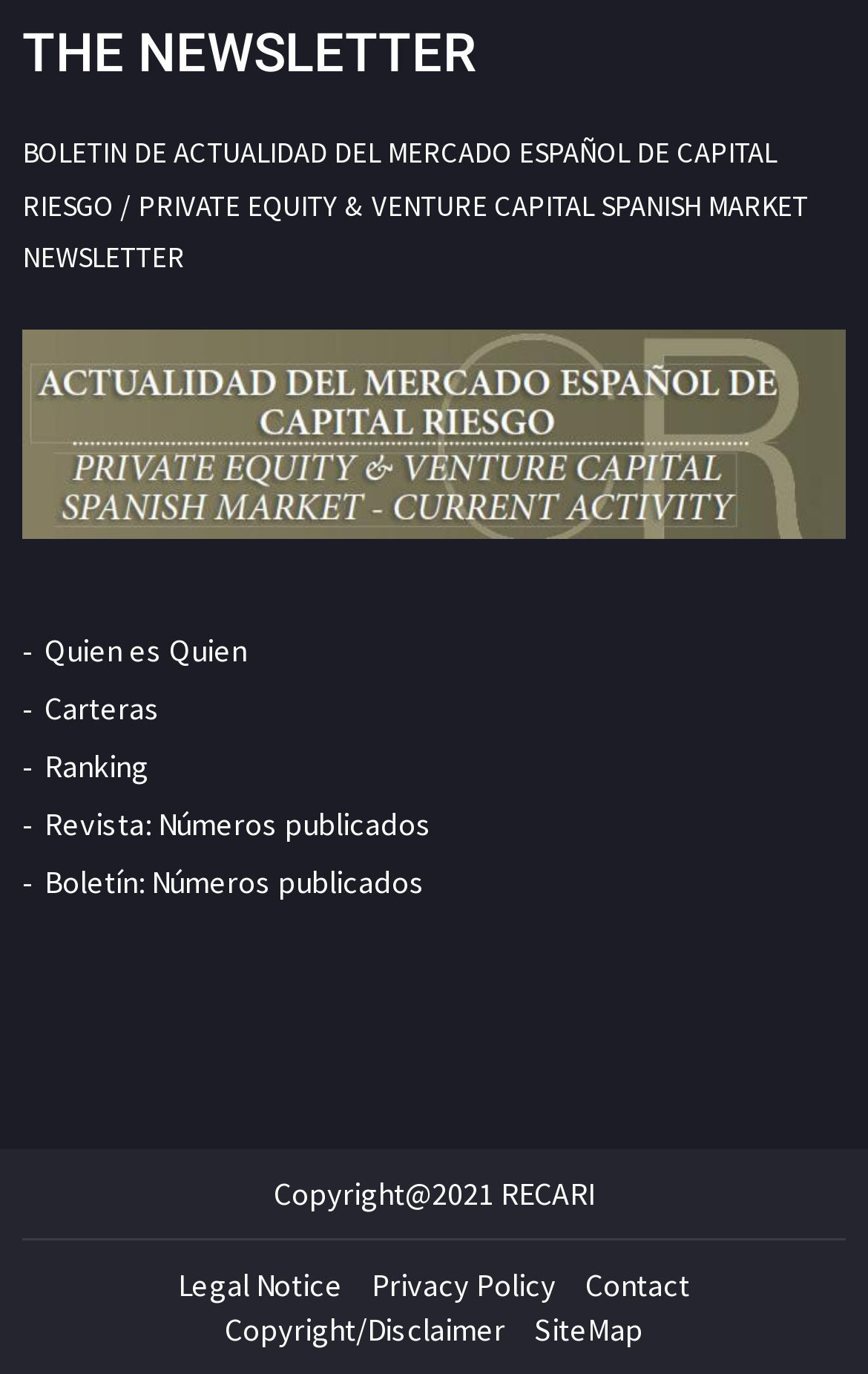Determine the bounding box for the UI element described here: "Privacy Policy".

None